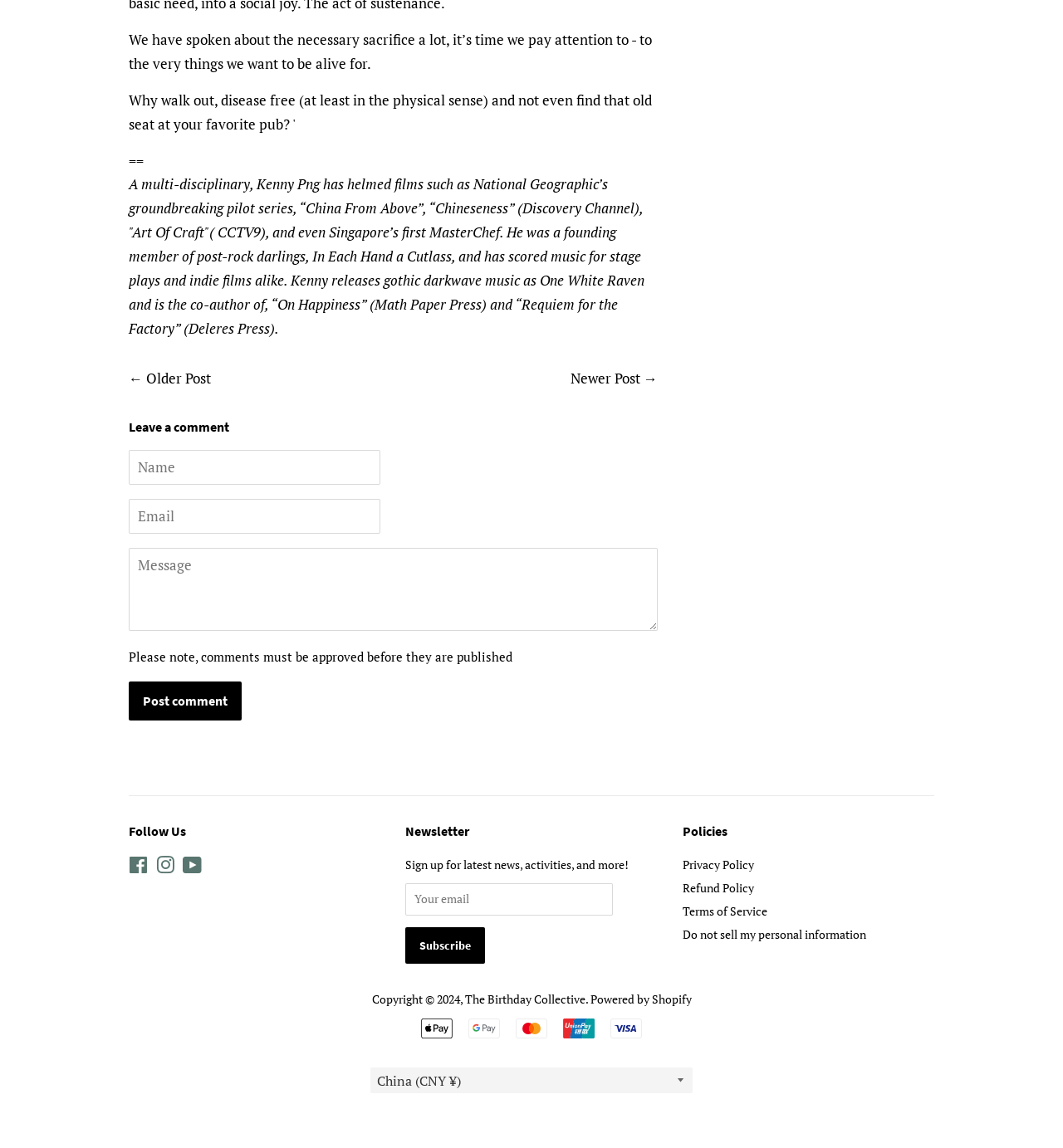Find the bounding box coordinates for the area that must be clicked to perform this action: "View older posts".

[0.138, 0.321, 0.198, 0.337]